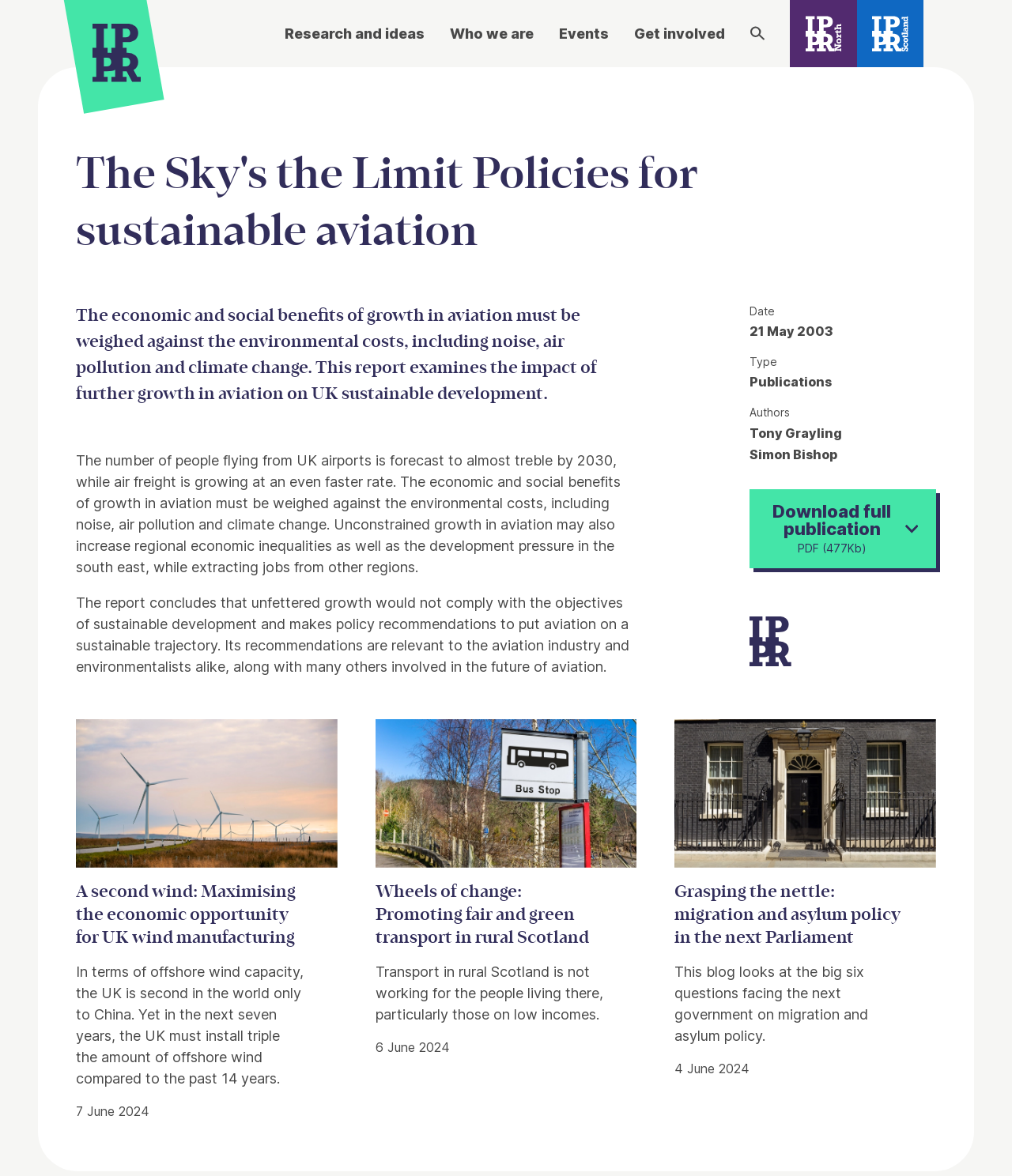Determine the bounding box coordinates for the UI element matching this description: "aria-label="IPPR Scotland"".

[0.846, 0.0, 0.912, 0.057]